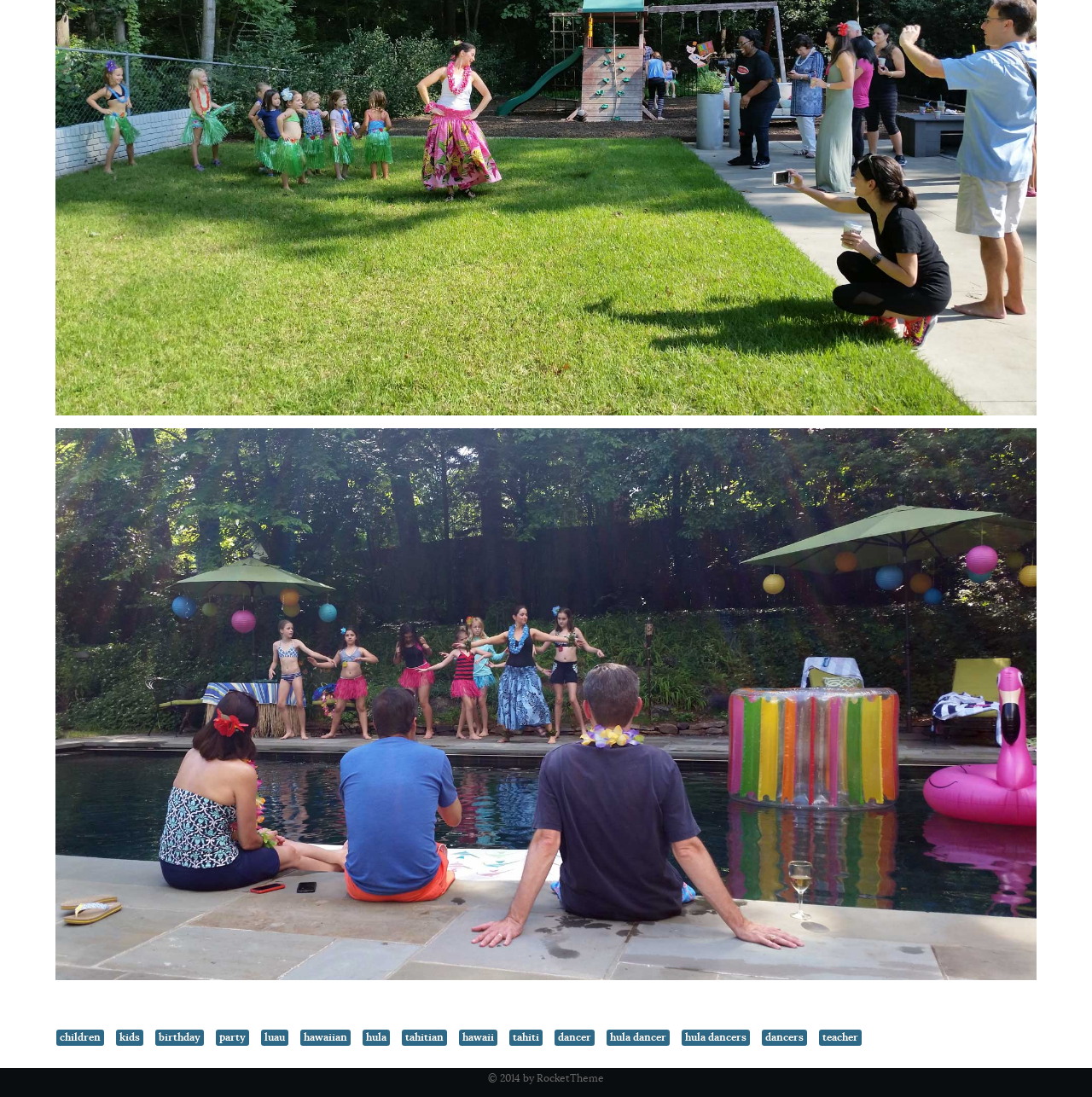Kindly determine the bounding box coordinates for the area that needs to be clicked to execute this instruction: "Click the 'SEWAGE CLEANUP' link".

None